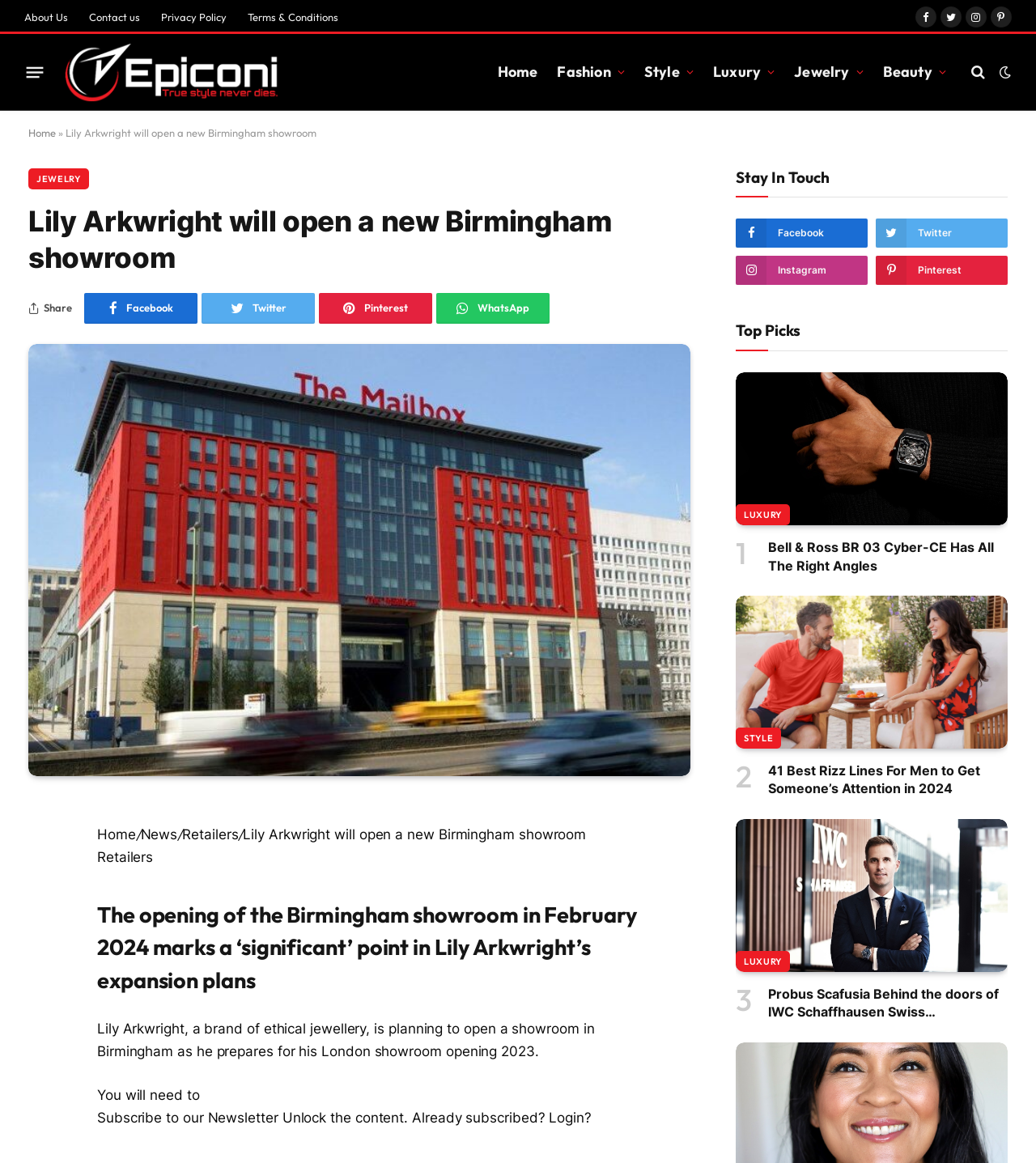Bounding box coordinates should be in the format (top-left x, top-left y, bottom-right x, bottom-right y) and all values should be floating point numbers between 0 and 1. Determine the bounding box coordinate for the UI element described as: three day clinic.

None